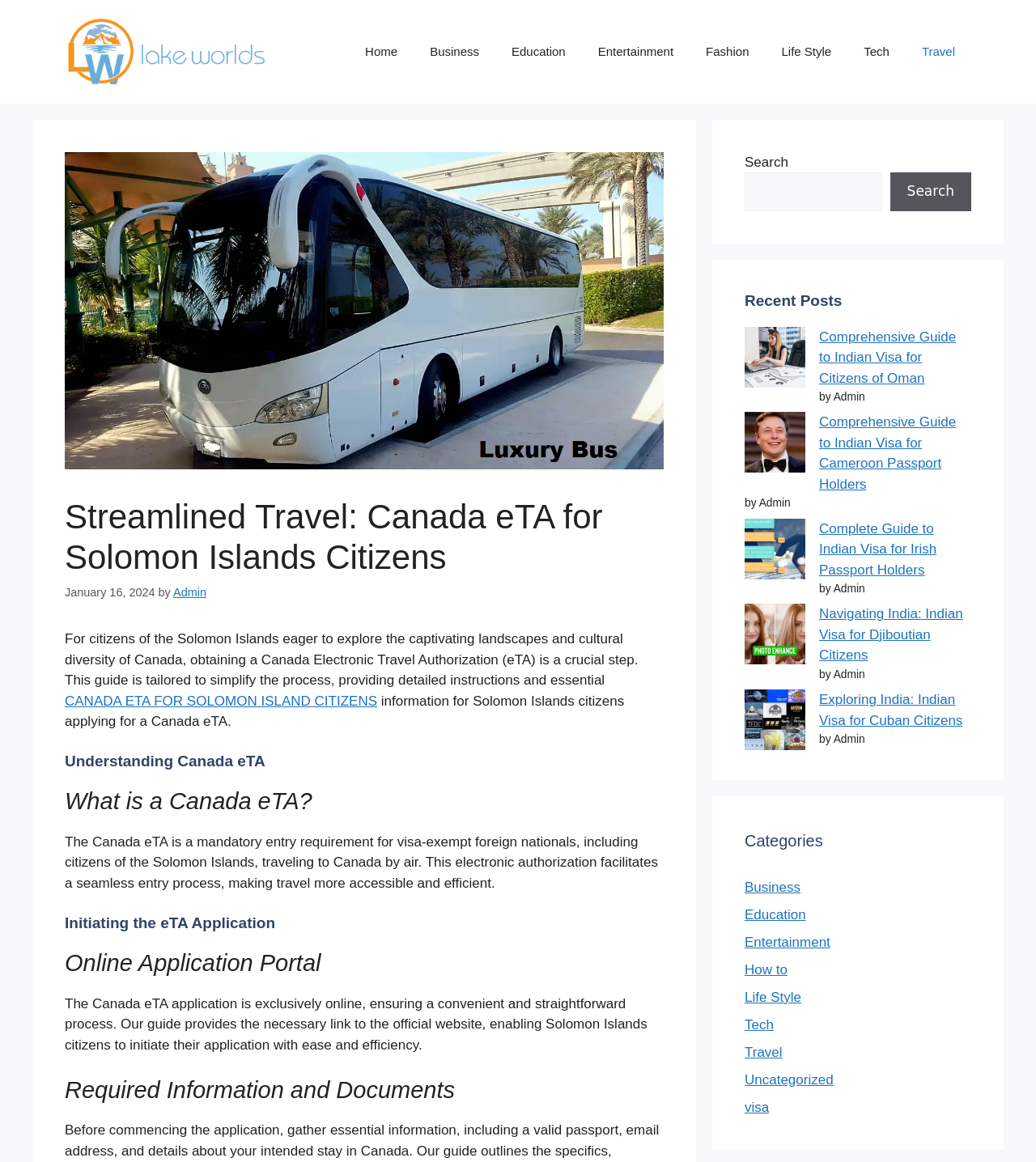Please identify the bounding box coordinates of the area I need to click to accomplish the following instruction: "Read the 'Streamlined Travel: Canada eTA for Solomon Islands Citizens' article".

[0.062, 0.427, 0.641, 0.498]